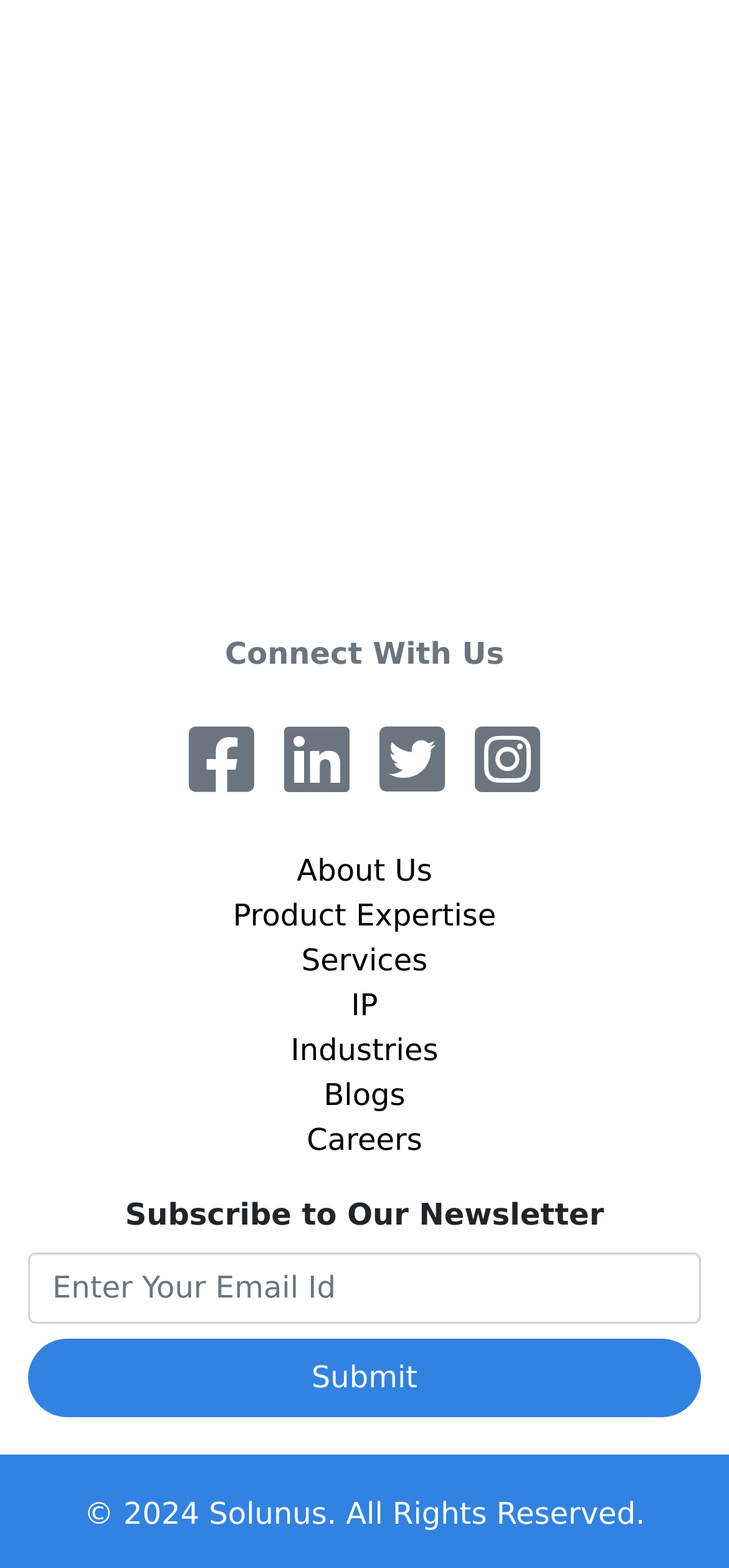Specify the bounding box coordinates of the area that needs to be clicked to achieve the following instruction: "Click on the Facebook link".

[0.259, 0.459, 0.349, 0.514]